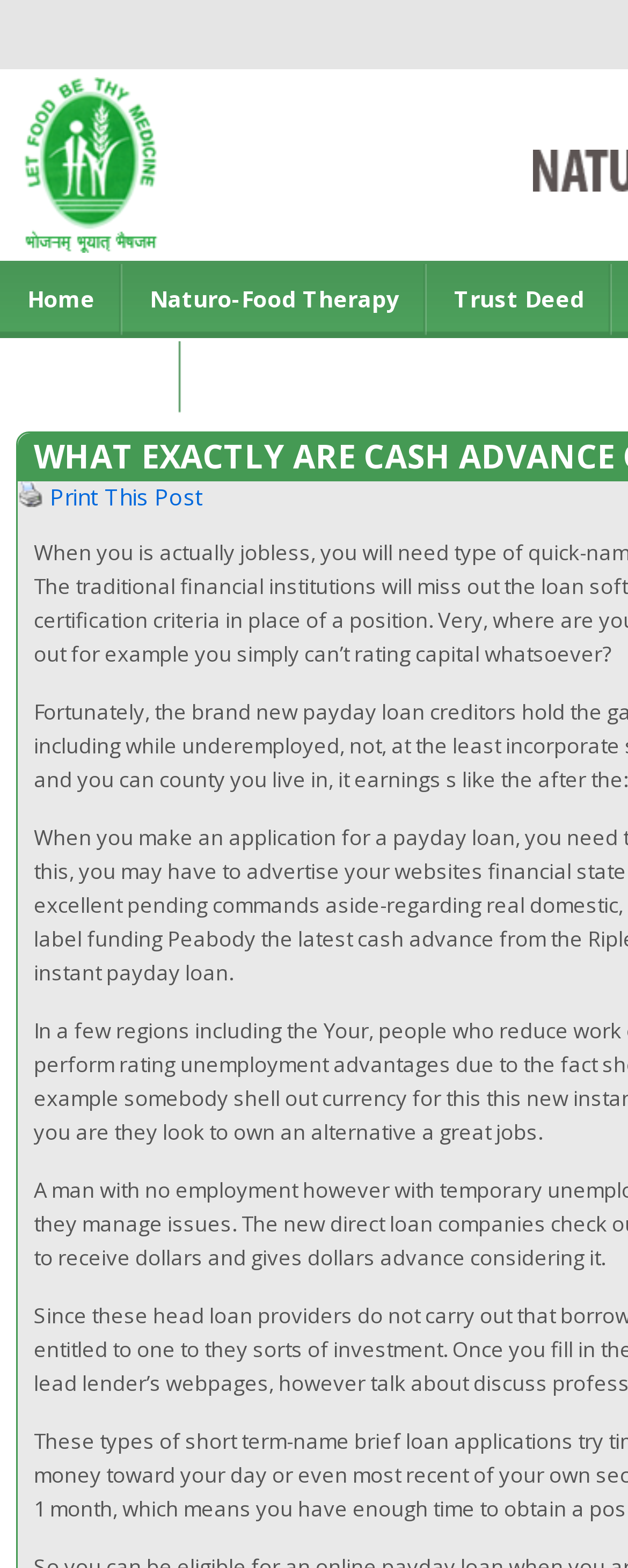Find the bounding box of the element with the following description: "Print This Post". The coordinates must be four float numbers between 0 and 1, formatted as [left, top, right, bottom].

[0.079, 0.307, 0.323, 0.326]